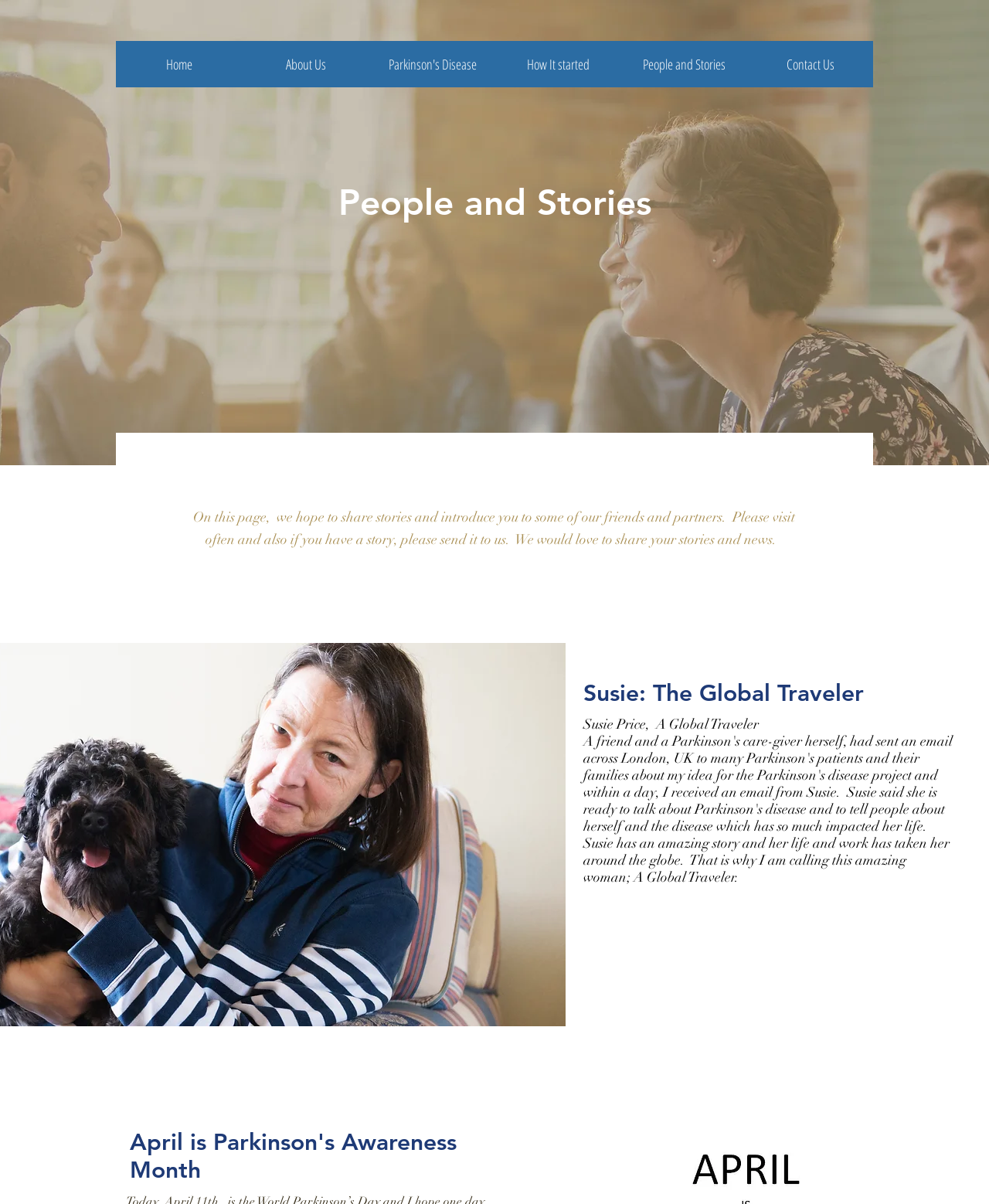Offer a meticulous description of the webpage's structure and content.

The webpage is about "People and Stories" related to theparkinsonproject. At the top, there is a navigation bar with 6 links: "Home", "About Us", "Parkinson's Disease", "How It started", "People and Stories", and "Contact Us". 

Below the navigation bar, there is a section with a heading "People and Stories" in the middle. Under this heading, there is a paragraph of text that explains the purpose of the page, which is to share stories and introduce friends and partners, and invites visitors to share their own stories.

To the right of this section, there is a featured story about Susie Price, a global traveler, with a heading "Susie: The Global Traveler" and a brief description of her. 

At the bottom of the page, there is another heading "April is Parkinson's Awareness Month".